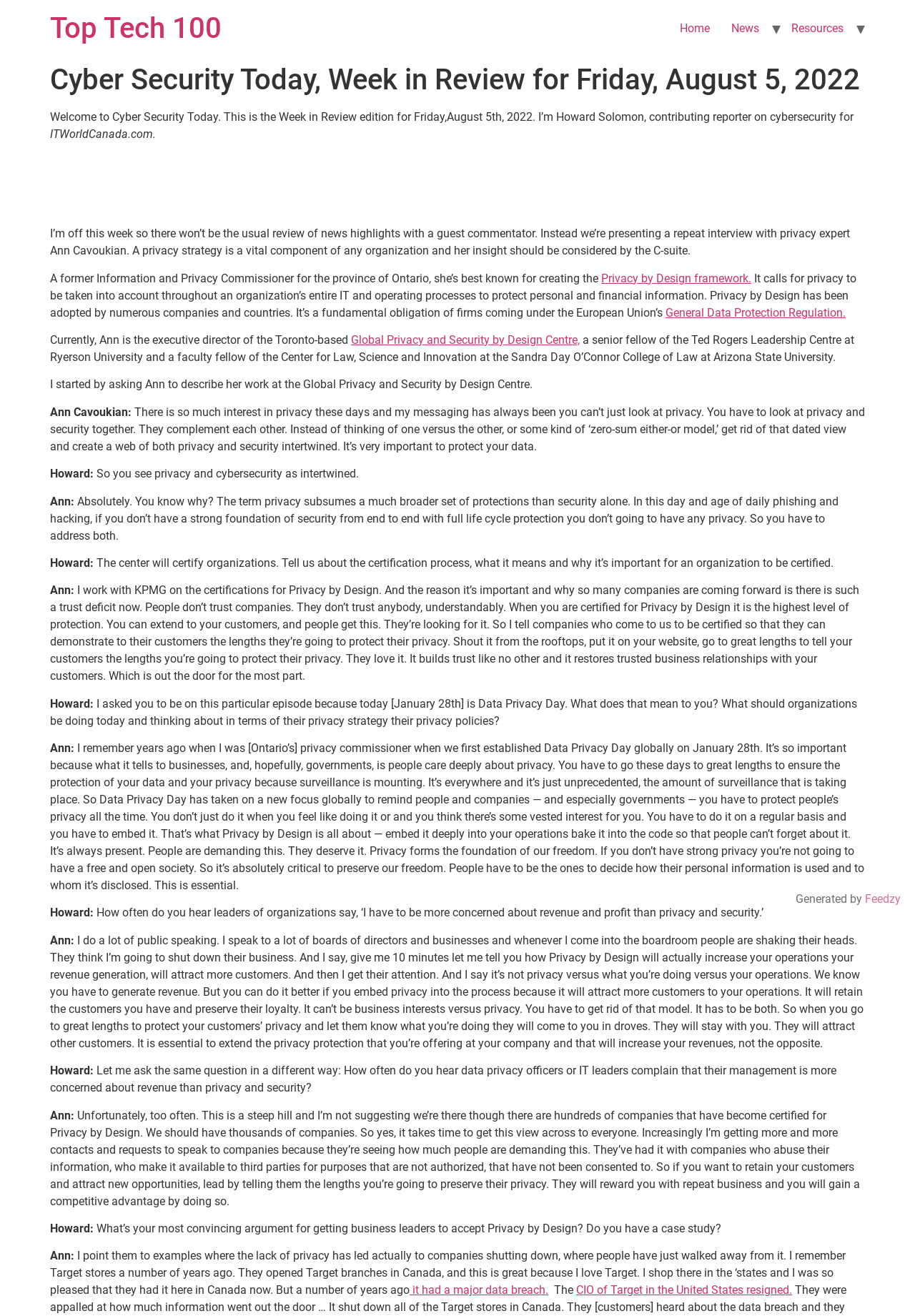What is the purpose of the Global Privacy and Security by Design Centre?
Using the image as a reference, deliver a detailed and thorough answer to the question.

I understood this from the conversation between Howard and Ann, where Ann explains that the center will certify organizations for Privacy by Design, which means that the center's purpose is to certify organizations.